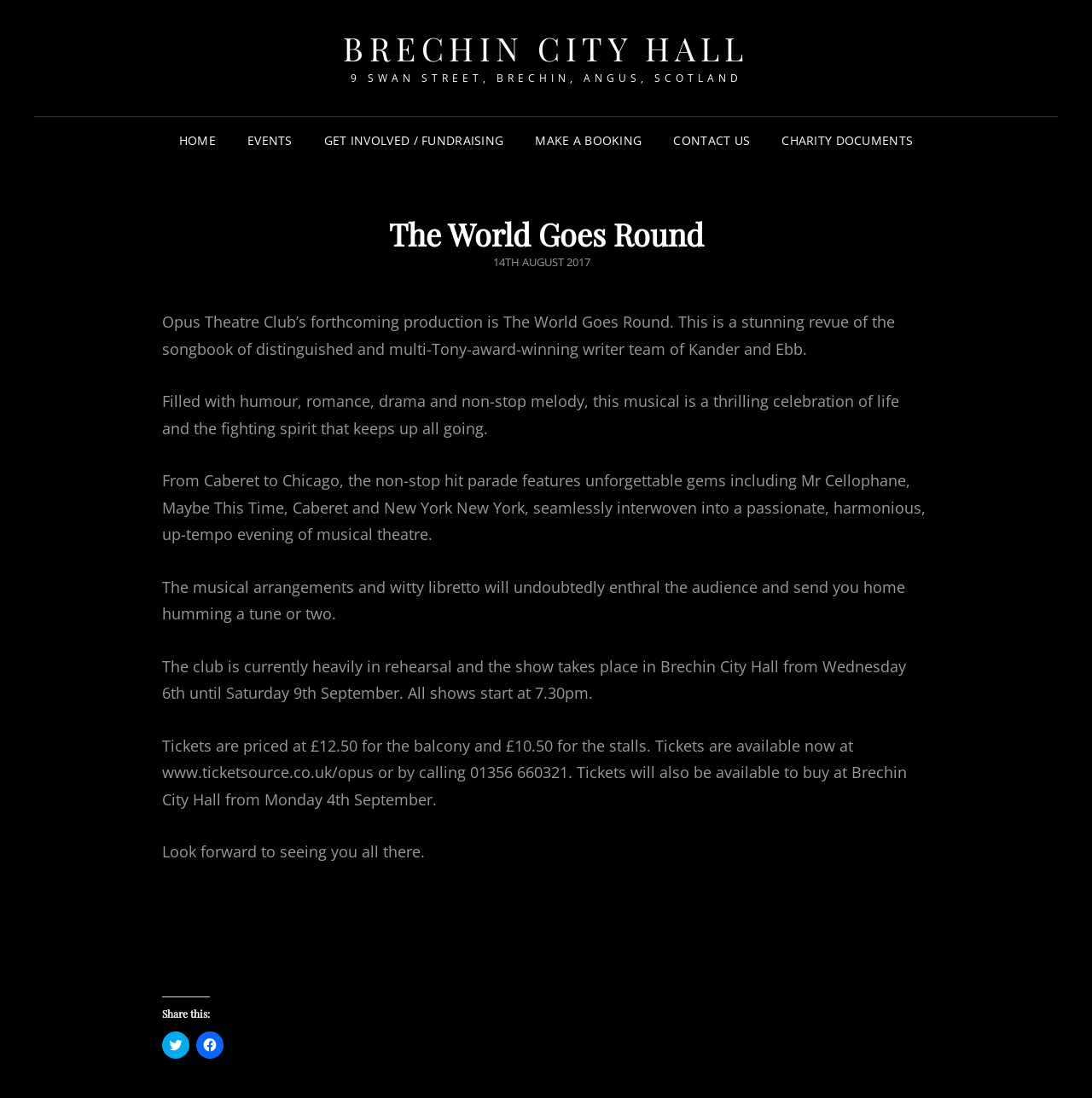Identify the bounding box coordinates necessary to click and complete the given instruction: "Click on the 'MAKE A BOOKING' link".

[0.478, 0.106, 0.6, 0.15]